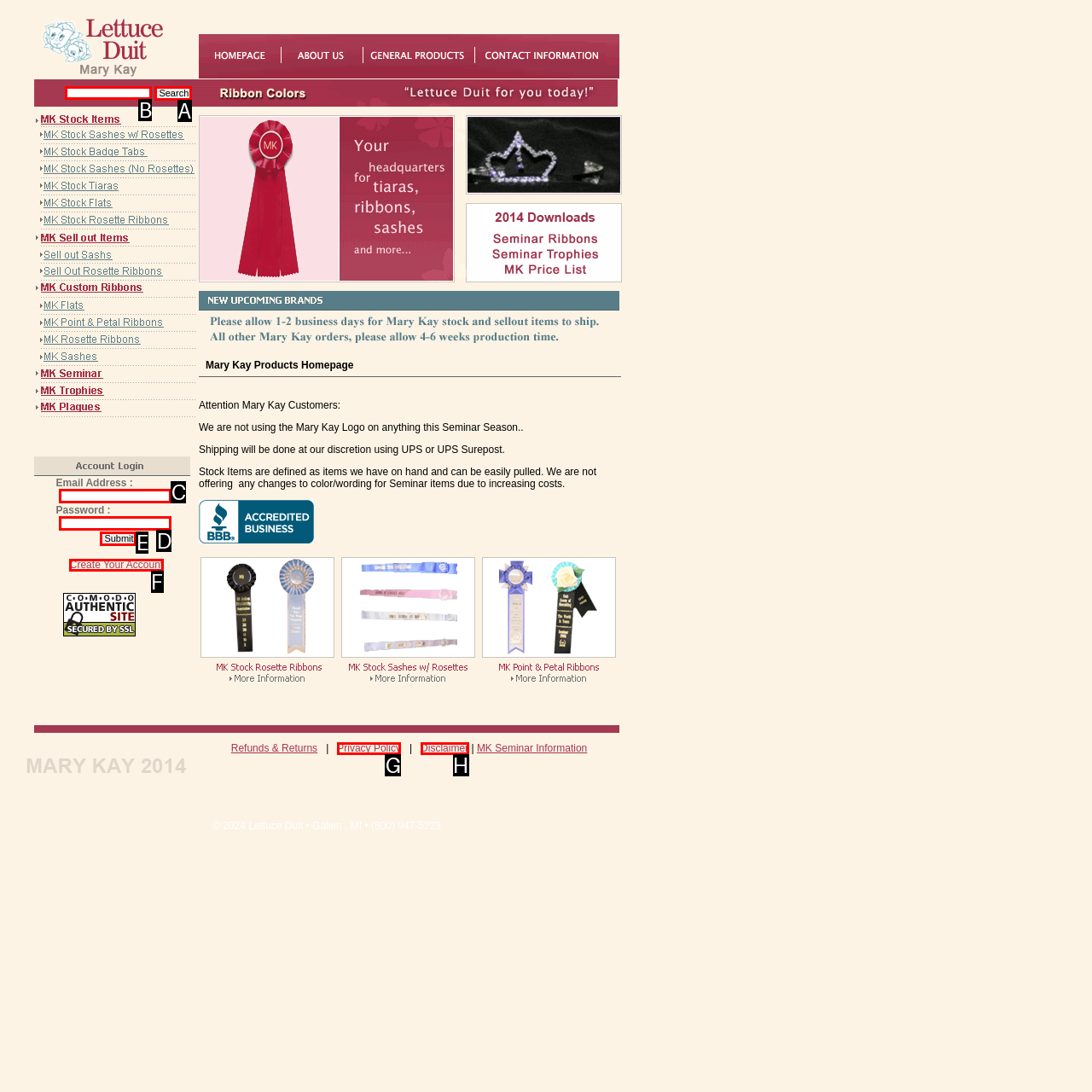Show which HTML element I need to click to perform this task: Search for something Answer with the letter of the correct choice.

B